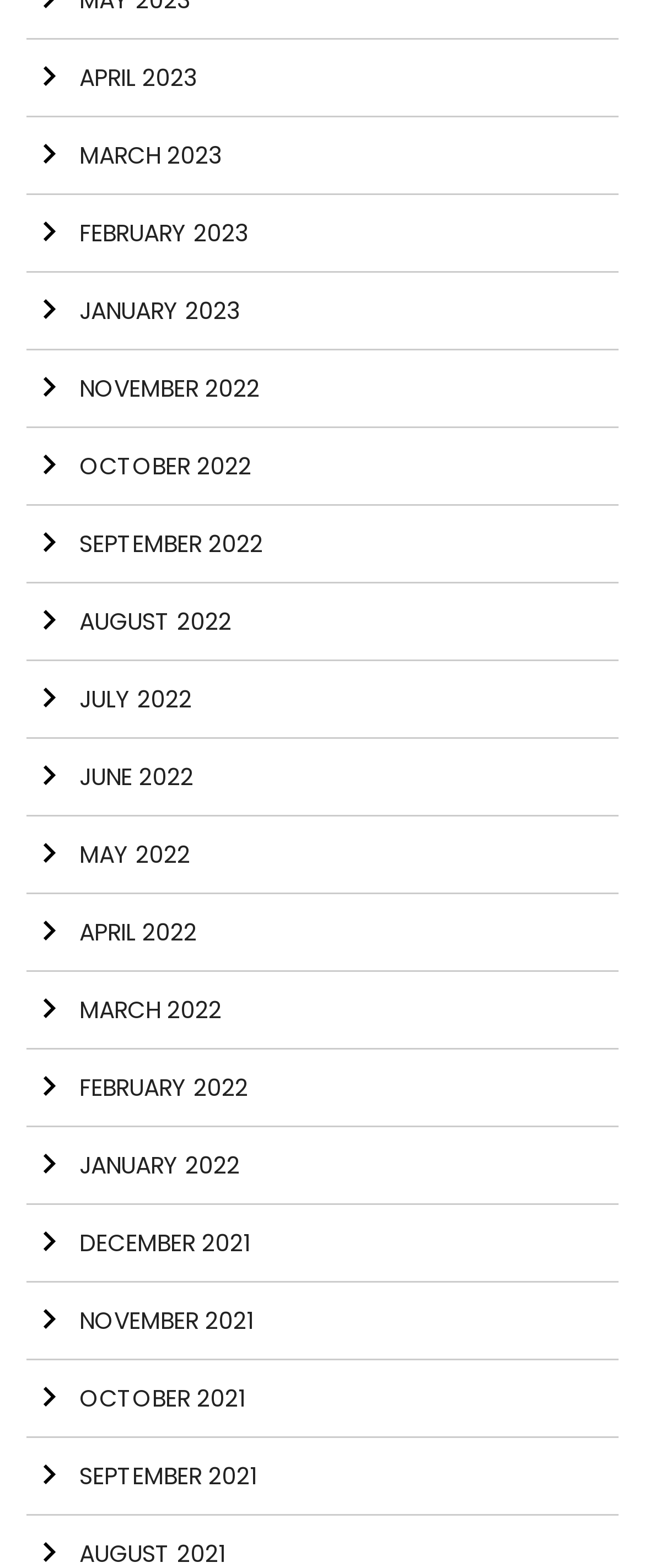Use a single word or phrase to answer the question:
What is the earliest month shown on the webpage?

DECEMBER 2021